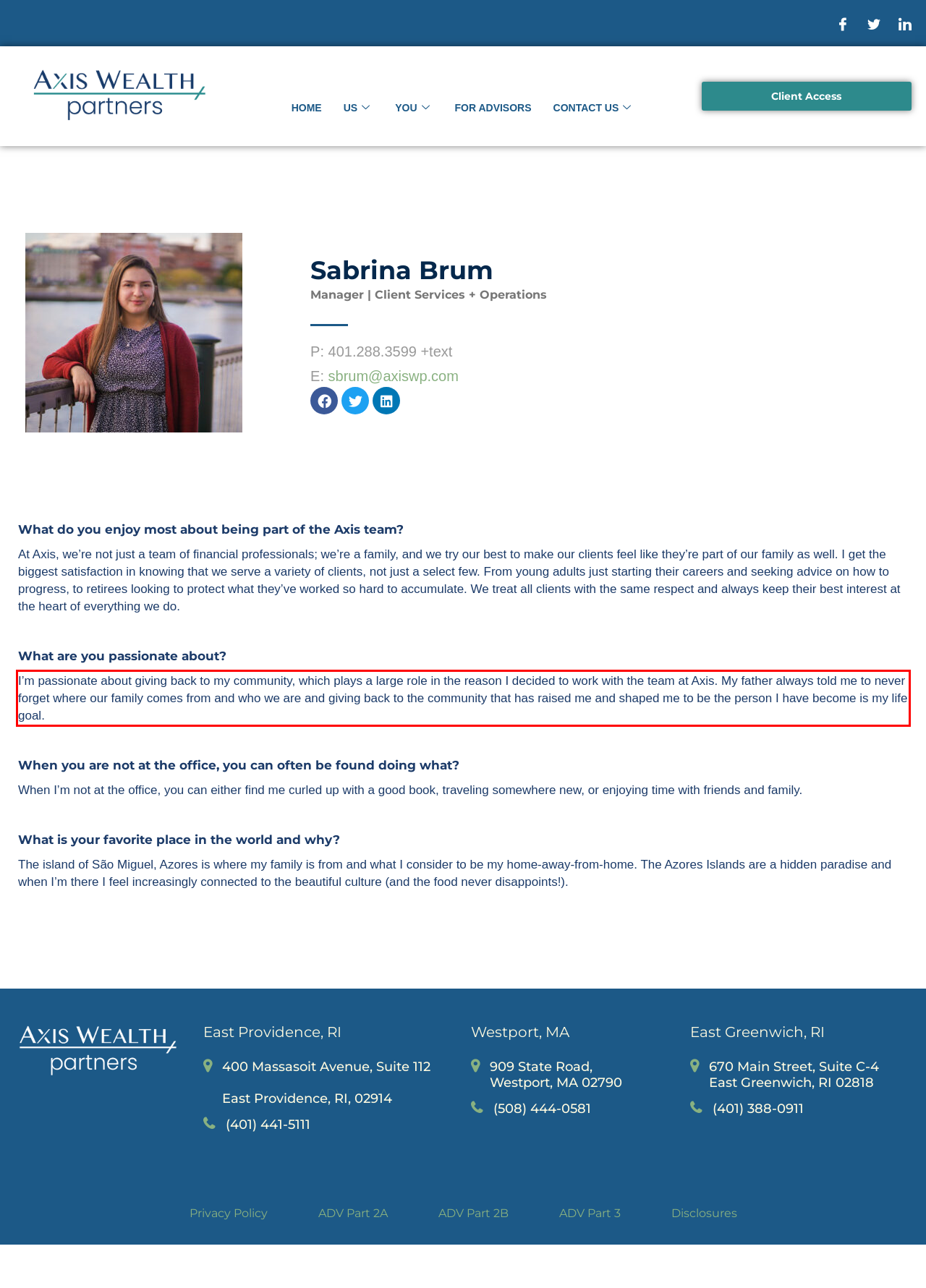Identify and transcribe the text content enclosed by the red bounding box in the given screenshot.

I’m passionate about giving back to my community, which plays a large role in the reason I decided to work with the team at Axis. My father always told me to never forget where our family comes from and who we are and giving back to the community that has raised me and shaped me to be the person I have become is my life goal.